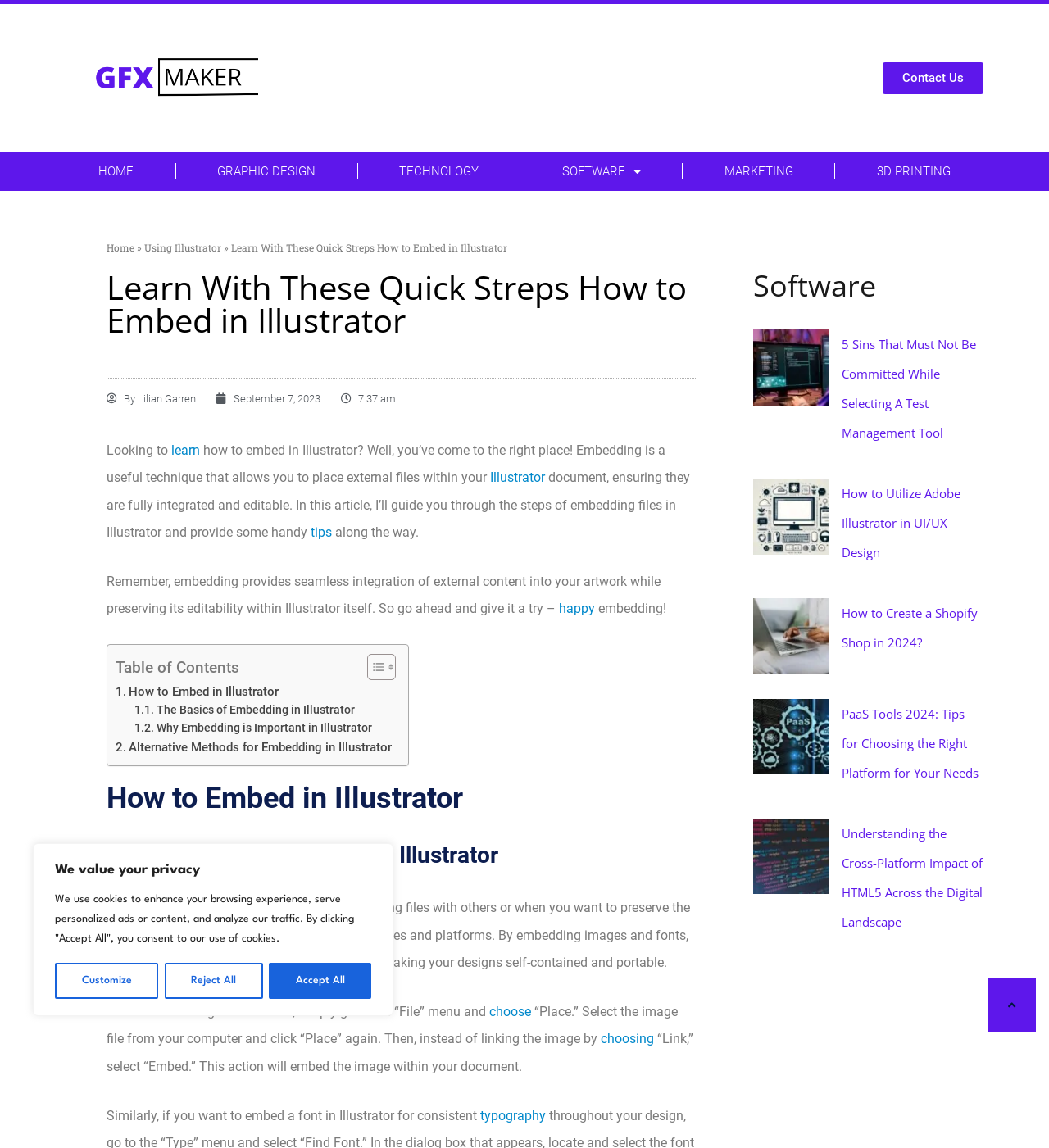Please answer the following query using a single word or phrase: 
How do you embed an image in Illustrator?

go to File menu, select Place, and Embed